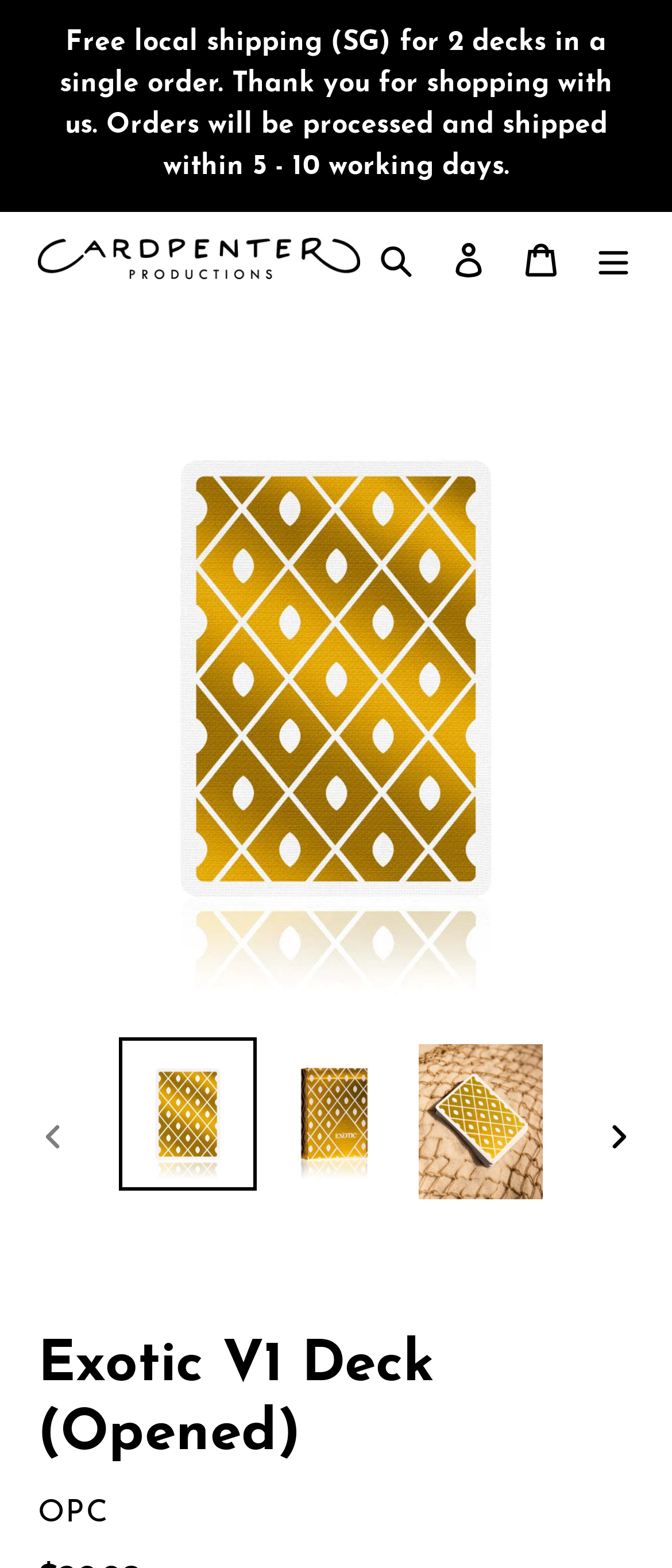Identify the bounding box of the HTML element described as: "Cart 0 items".

[0.751, 0.14, 0.859, 0.19]